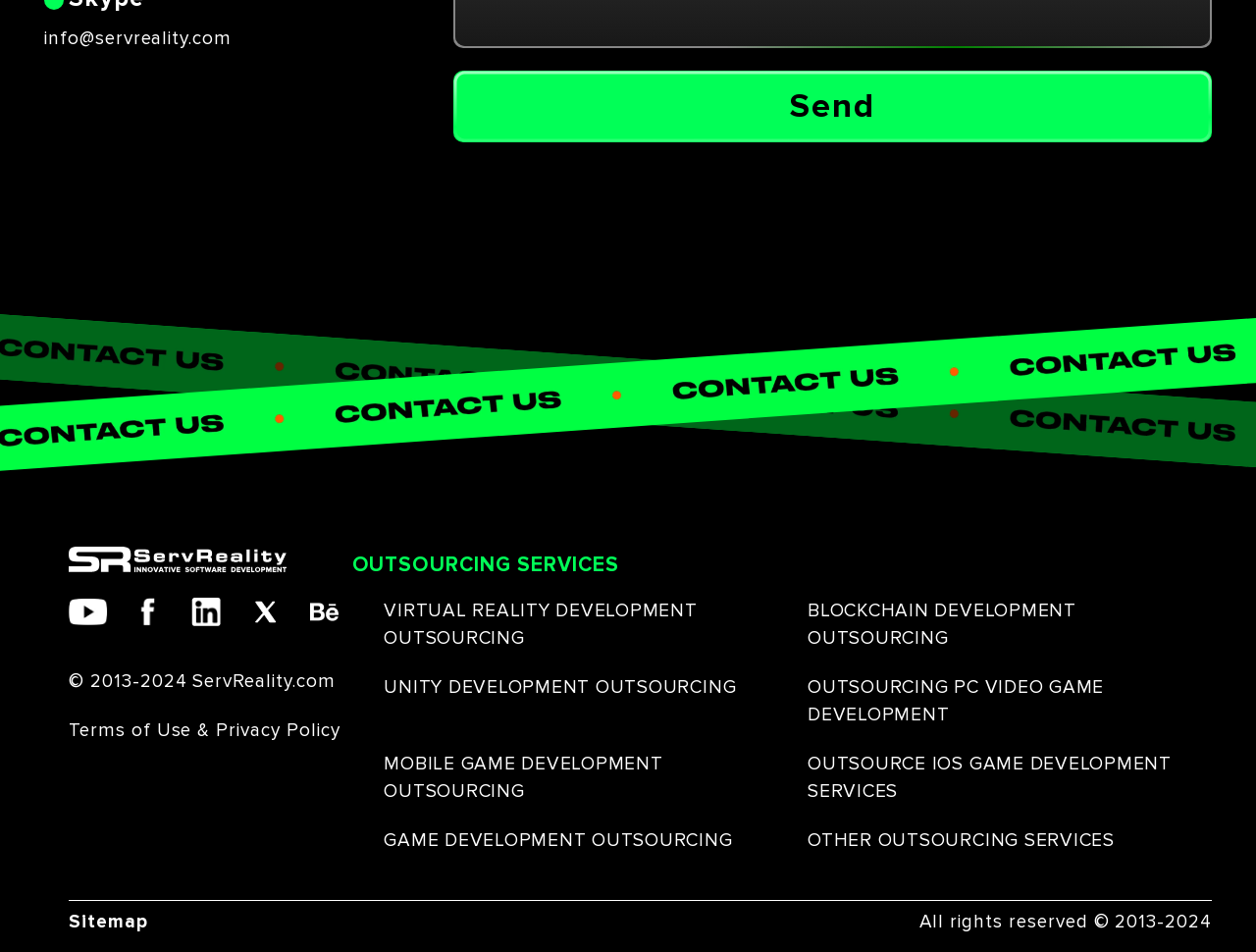Please analyze the image and provide a thorough answer to the question:
What is the company name?

The company name can be found at the bottom of the webpage, where the copyright information is displayed. It is written as 'ServReality.com'.